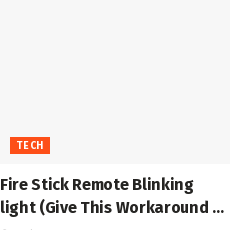Answer this question in one word or a short phrase: What type of guide is the article providing?

Practical guide or tutorial